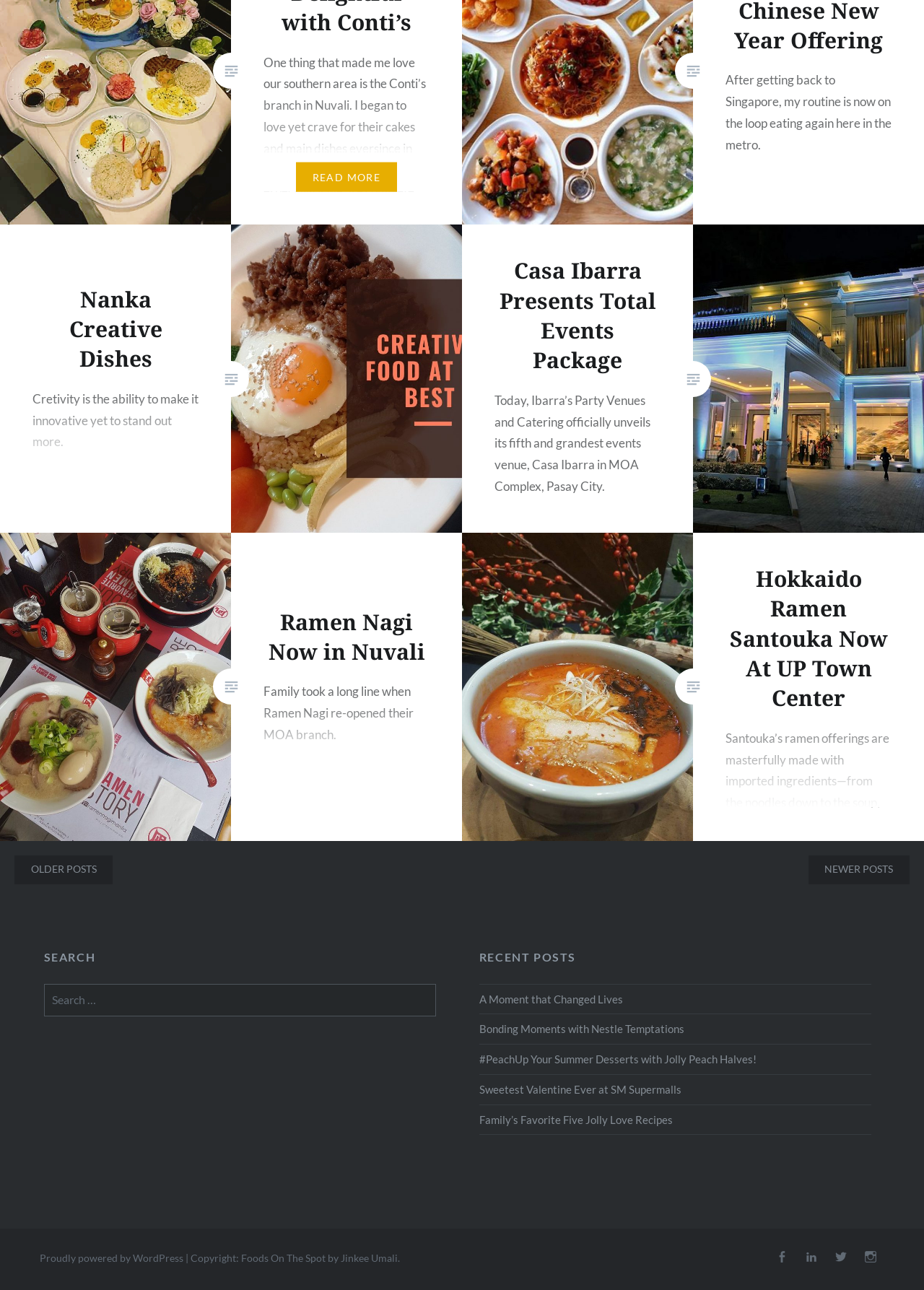What type of content is presented in the 'RECENT POSTS' section?
Please answer the question with as much detail as possible using the screenshot.

The 'RECENT POSTS' section displays a list of links to recent articles or posts on the website, with titles such as 'A Moment that Changed Lives' and 'Bonding Moments with Nestle Temptations'.